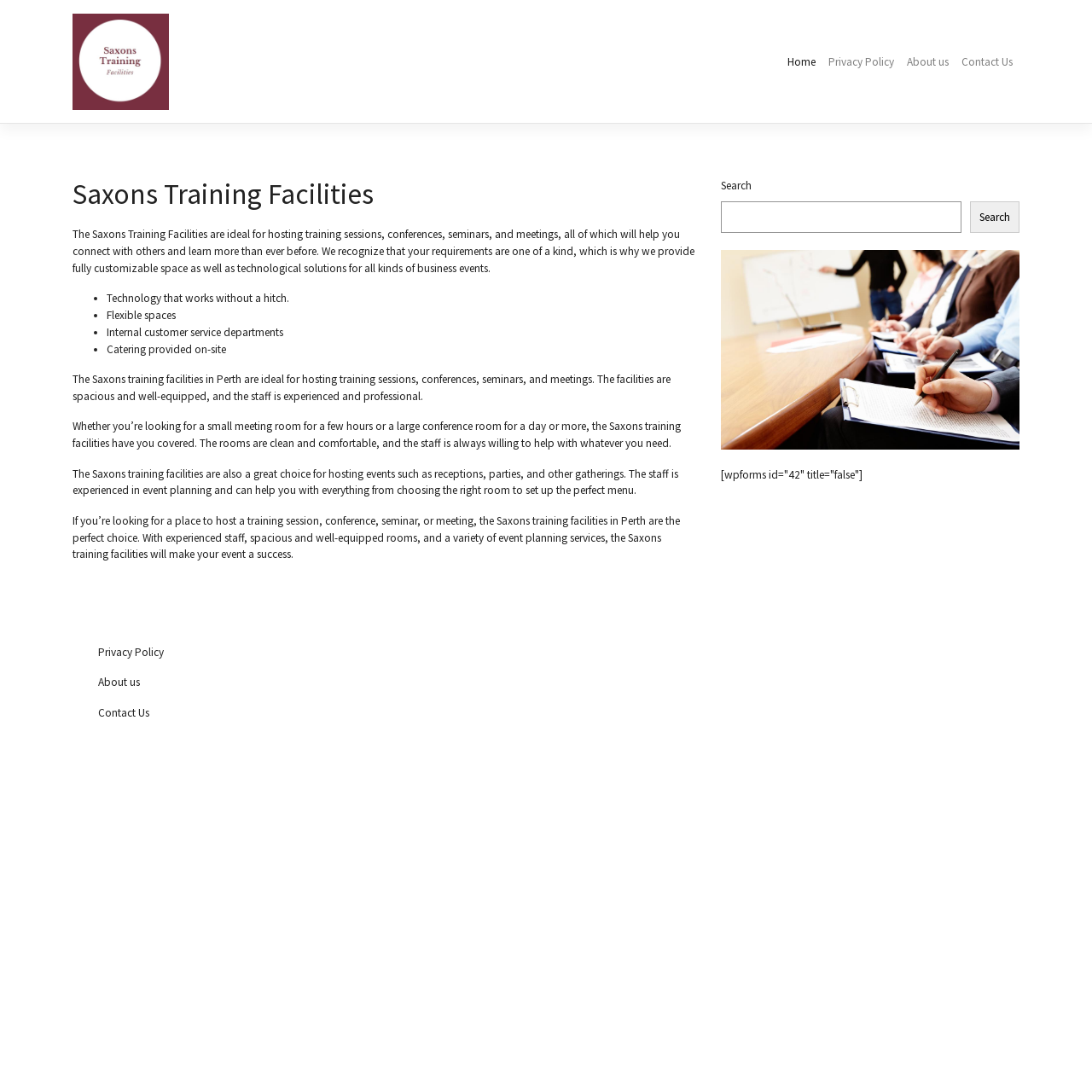What is the benefit of using longspan shelving?
Please answer the question with as much detail and depth as you can.

According to the webpage content, one of the benefits of using longspan shelving is that it increases storage capacity, which is mentioned in the article 'Why Choose Longspan Shelving Over Traditional Storage Methods?'.